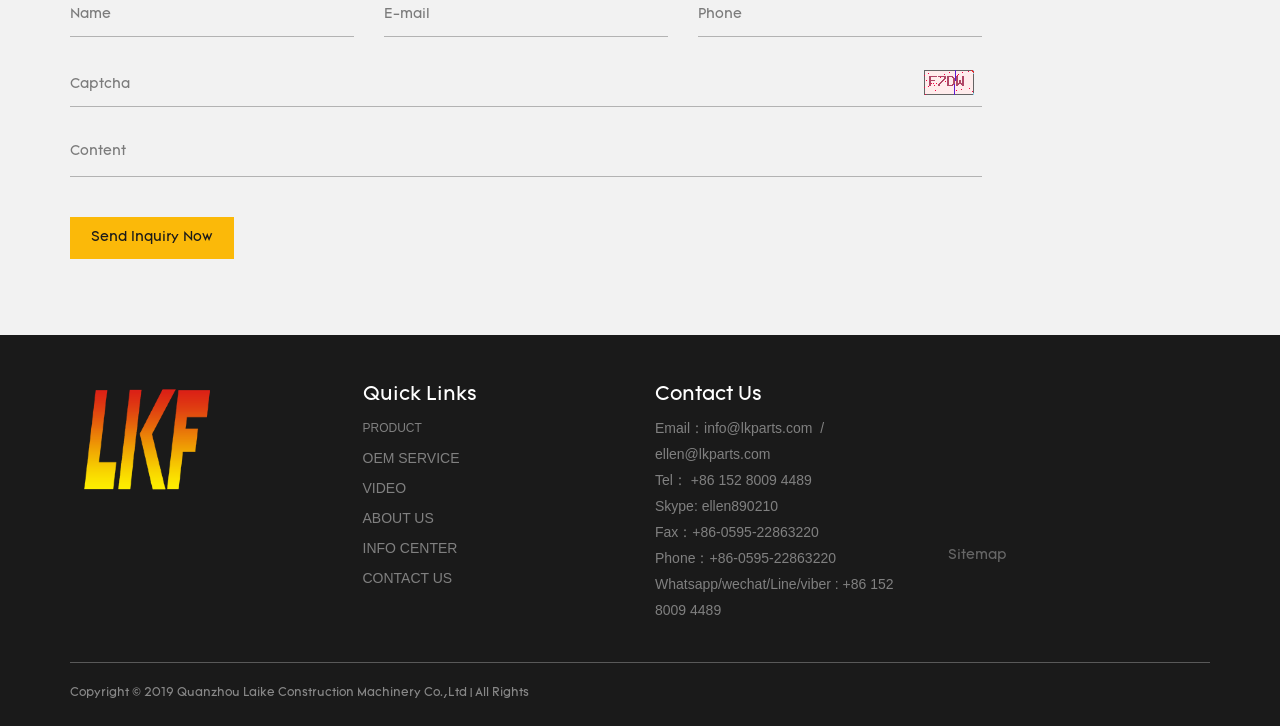Determine the bounding box coordinates of the area to click in order to meet this instruction: "Fill in the Captcha".

[0.055, 0.085, 0.767, 0.147]